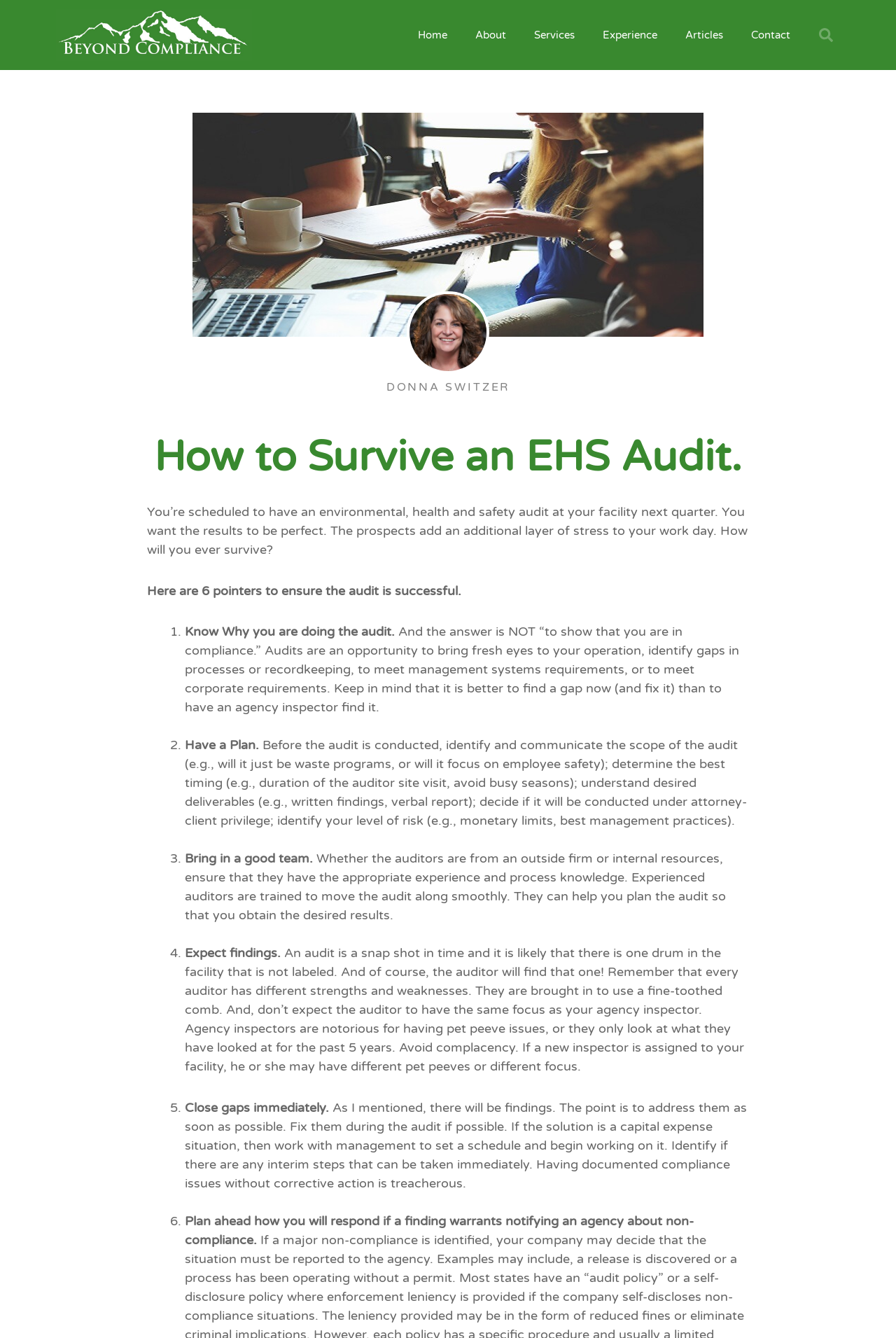Predict the bounding box for the UI component with the following description: "Contact".

[0.823, 0.0, 0.898, 0.052]